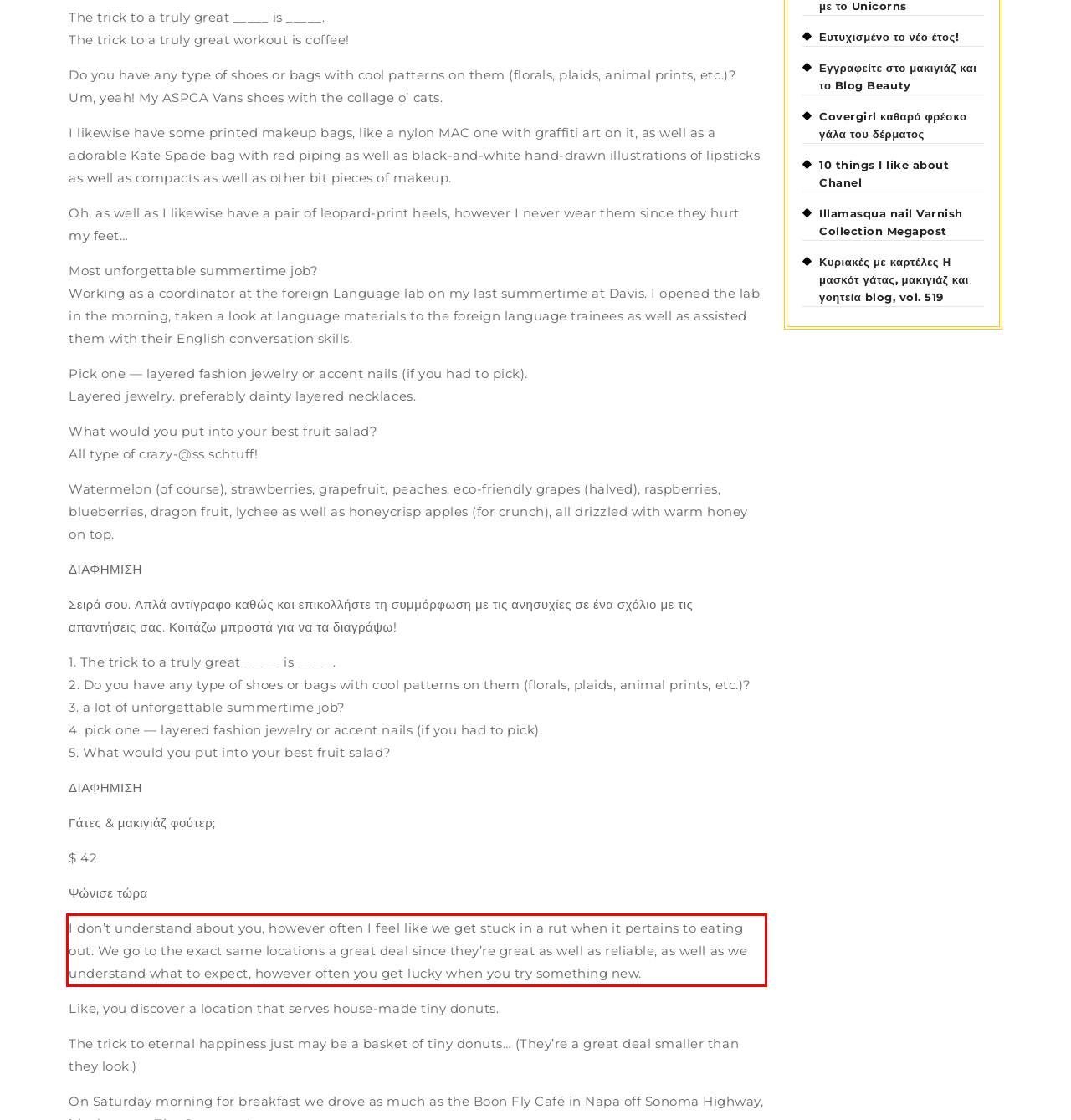You are provided with a screenshot of a webpage that includes a red bounding box. Extract and generate the text content found within the red bounding box.

I don’t understand about you, however often I feel like we get stuck in a rut when it pertains to eating out. We go to the exact same locations a great deal since they’re great as well as reliable, as well as we understand what to expect, however often you get lucky when you try something new.